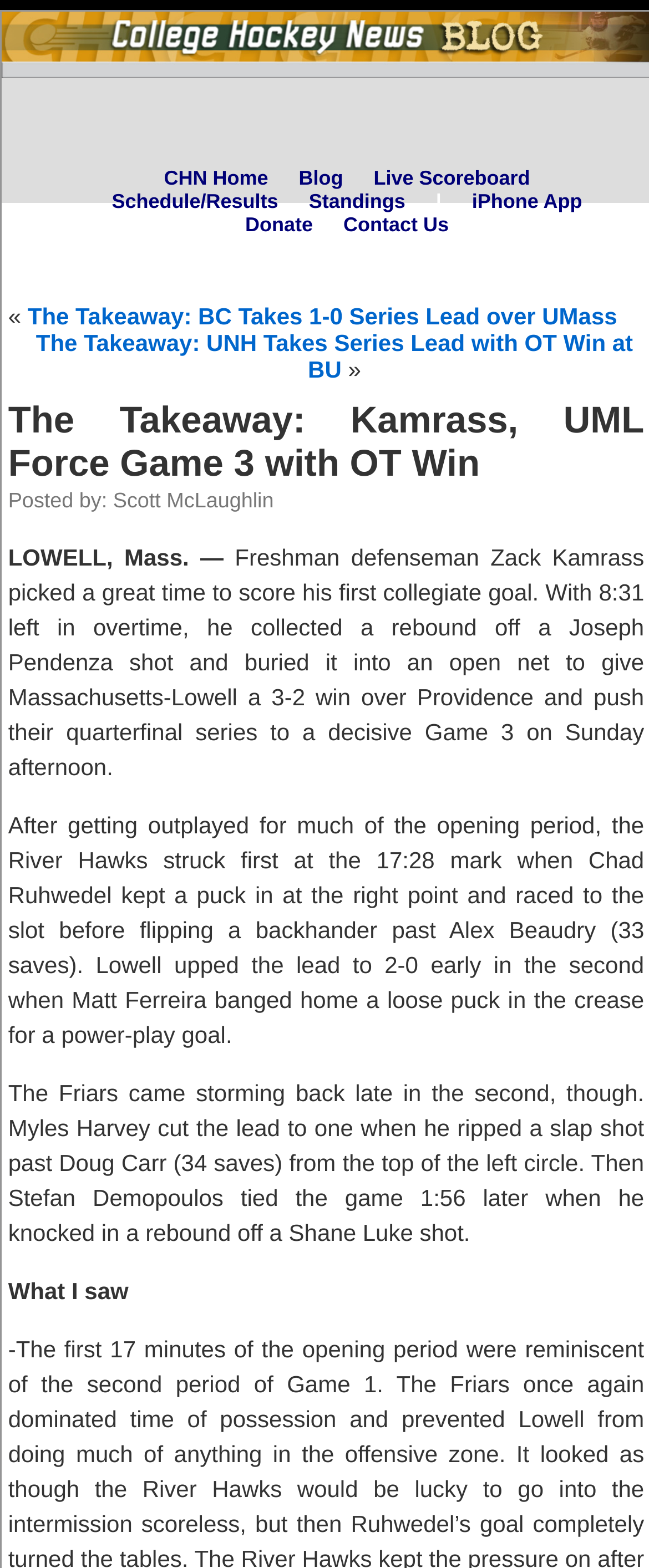Predict the bounding box coordinates of the UI element that matches this description: "Donate". The coordinates should be in the format [left, top, right, bottom] with each value between 0 and 1.

[0.378, 0.136, 0.482, 0.151]